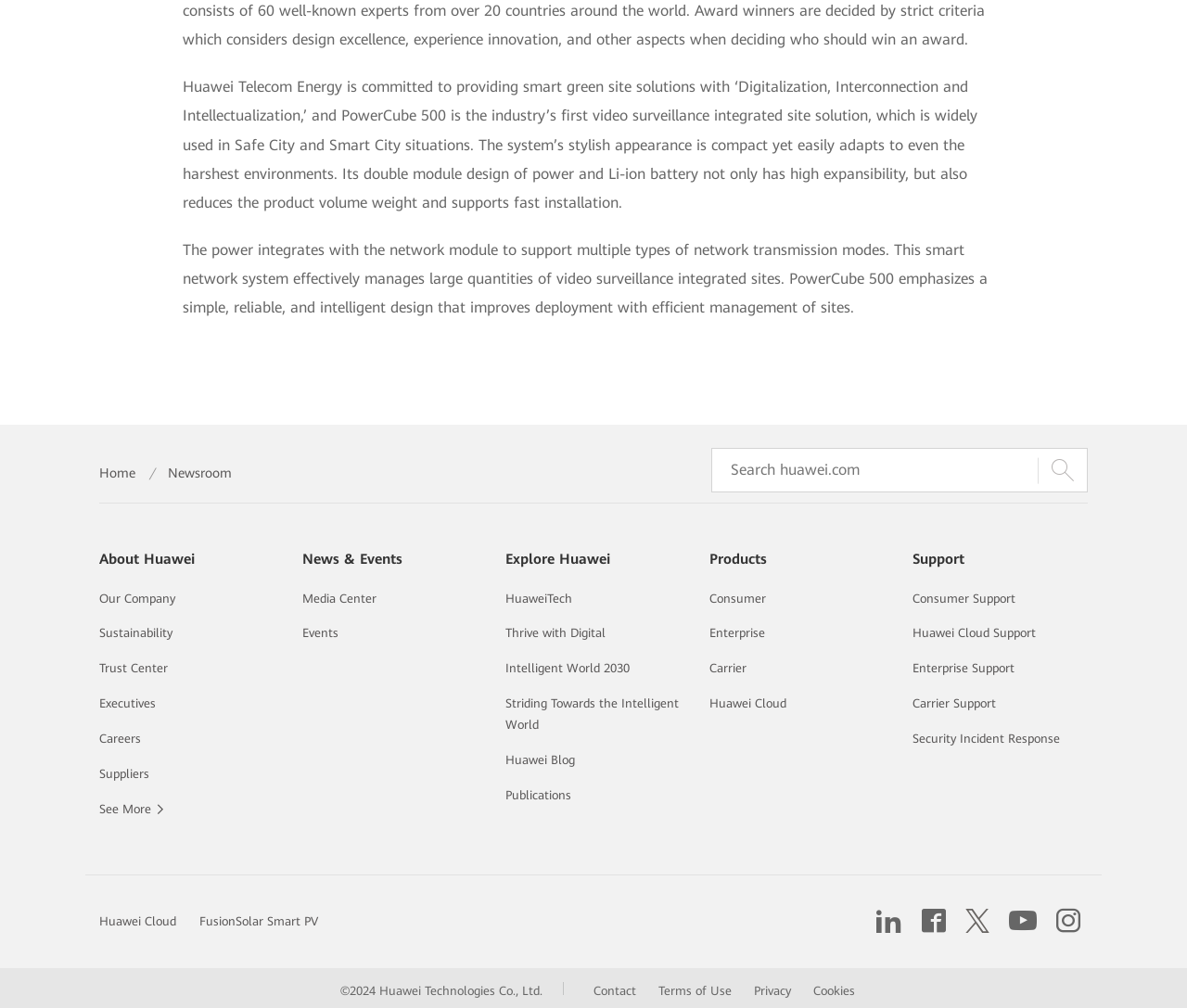Please determine the bounding box coordinates of the element's region to click in order to carry out the following instruction: "Learn more about Huawei's company". The coordinates should be four float numbers between 0 and 1, i.e., [left, top, right, bottom].

[0.083, 0.587, 0.148, 0.6]